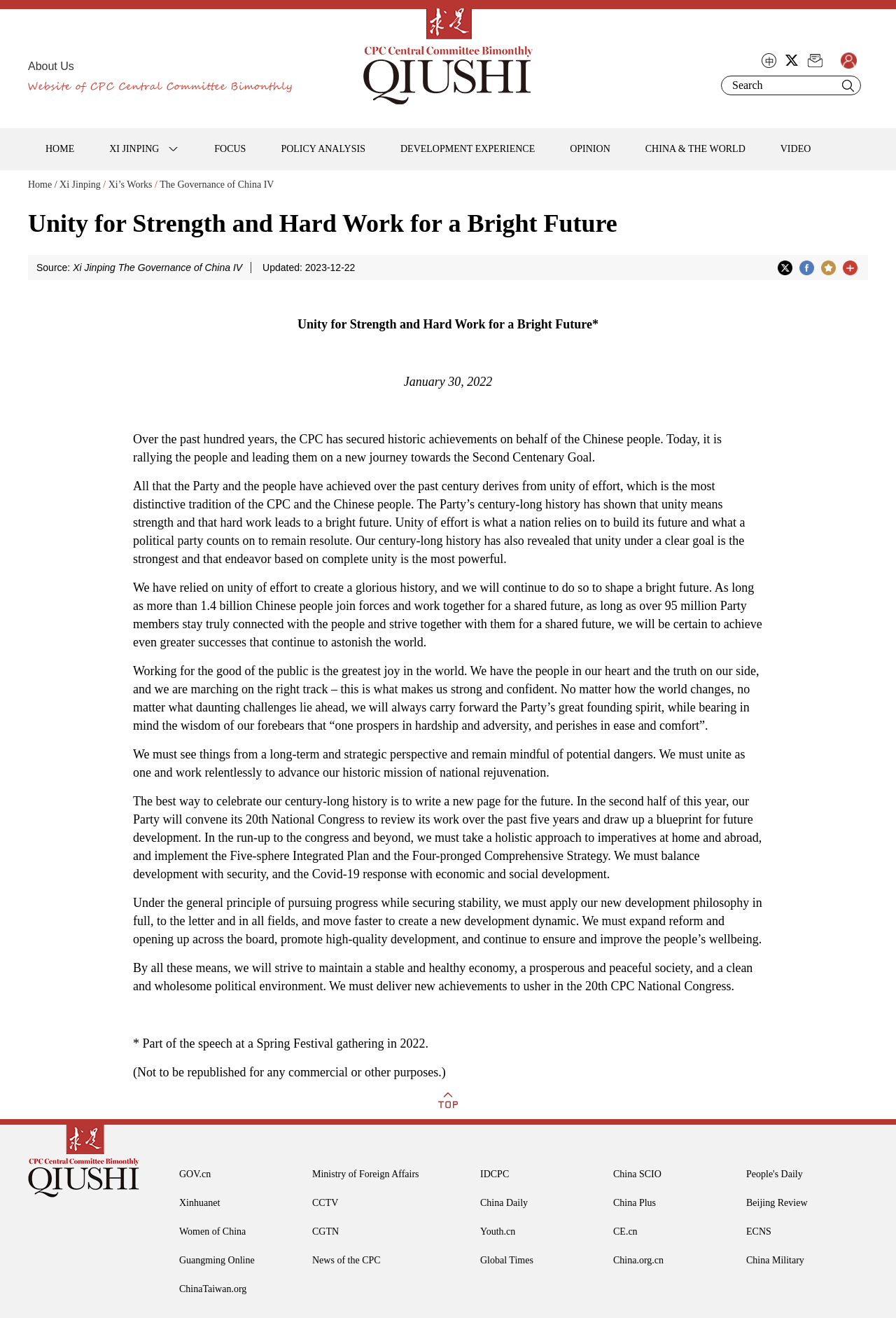What is the date mentioned in the article?
Please provide a comprehensive answer based on the contents of the image.

In the article, there is a static text element that mentions the date 'January 30, 2022', which appears to be the date of the speech or event being described.